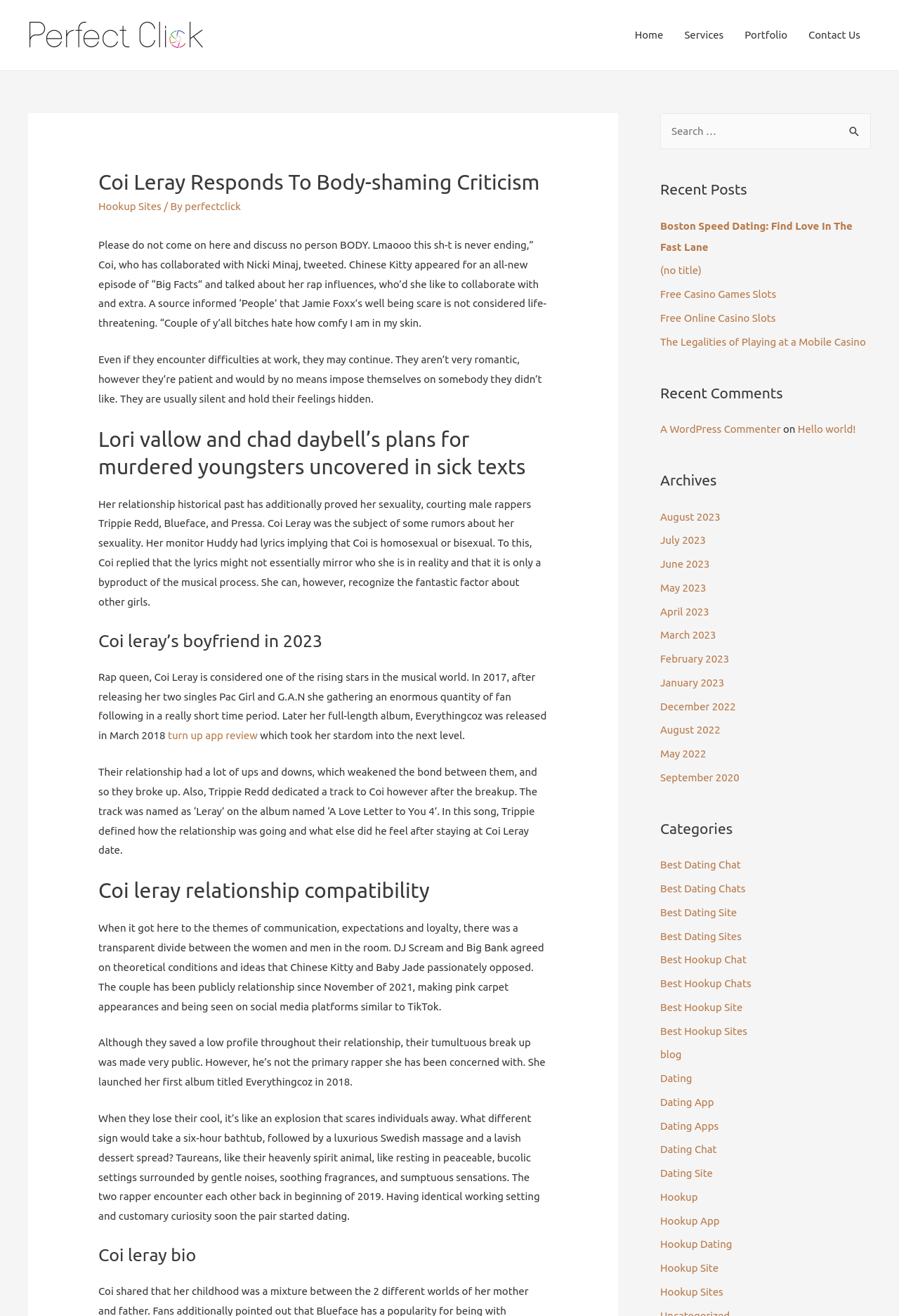What is the name of the rapper mentioned in the article?
Answer the question based on the image using a single word or a brief phrase.

Coi Leray